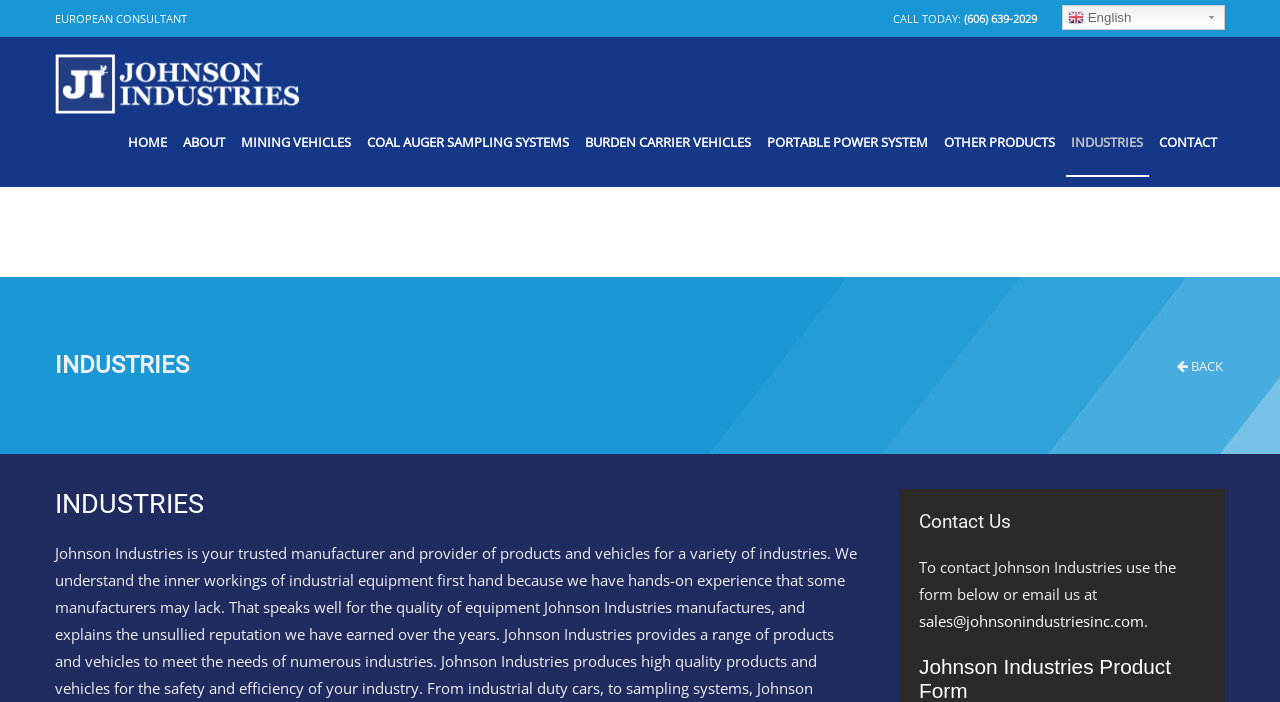Pinpoint the bounding box coordinates for the area that should be clicked to perform the following instruction: "Learn more about 'MINING VEHICLES'".

[0.182, 0.138, 0.28, 0.266]